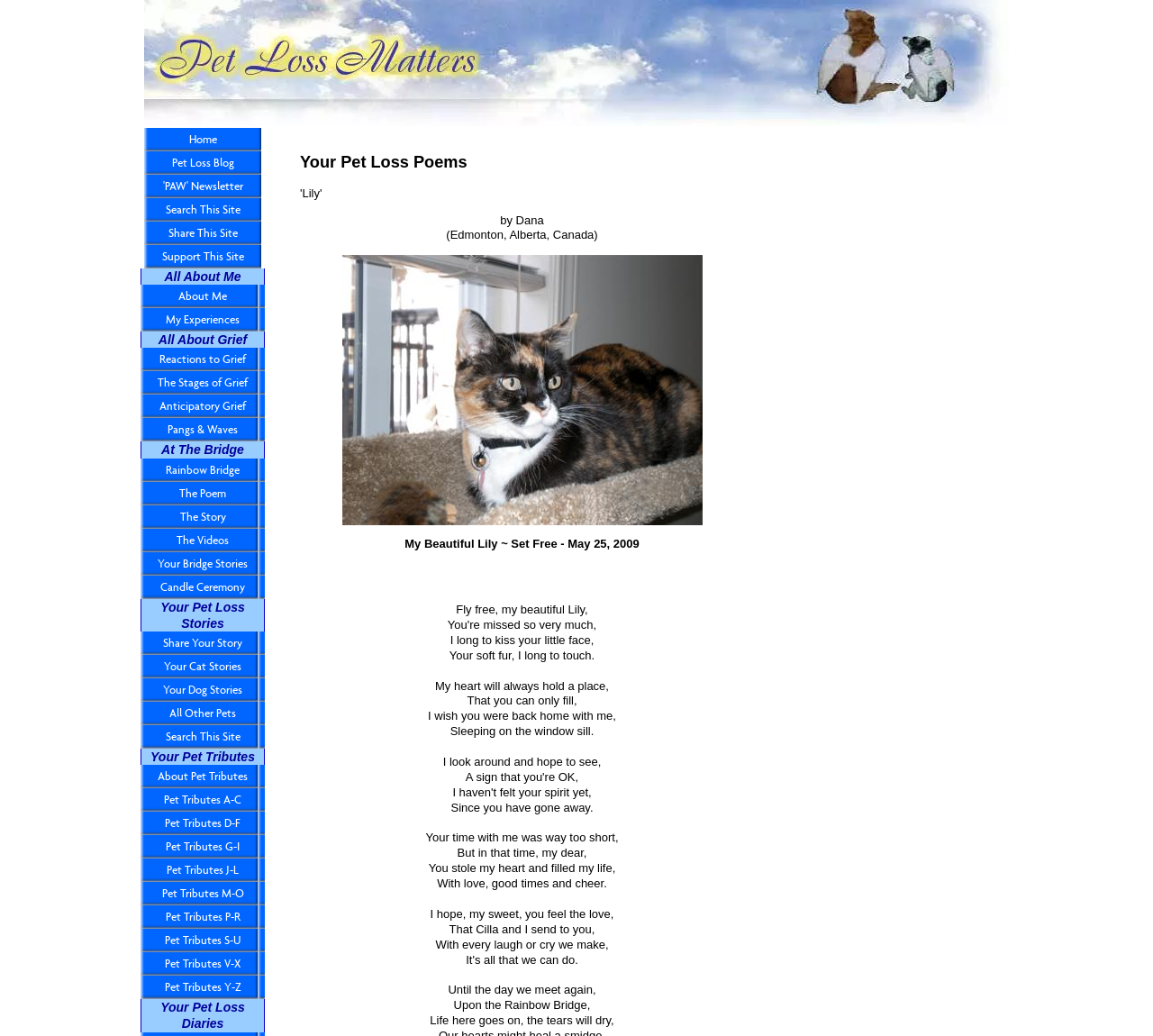Highlight the bounding box coordinates of the region I should click on to meet the following instruction: "Click the 'Home' link".

[0.125, 0.123, 0.227, 0.146]